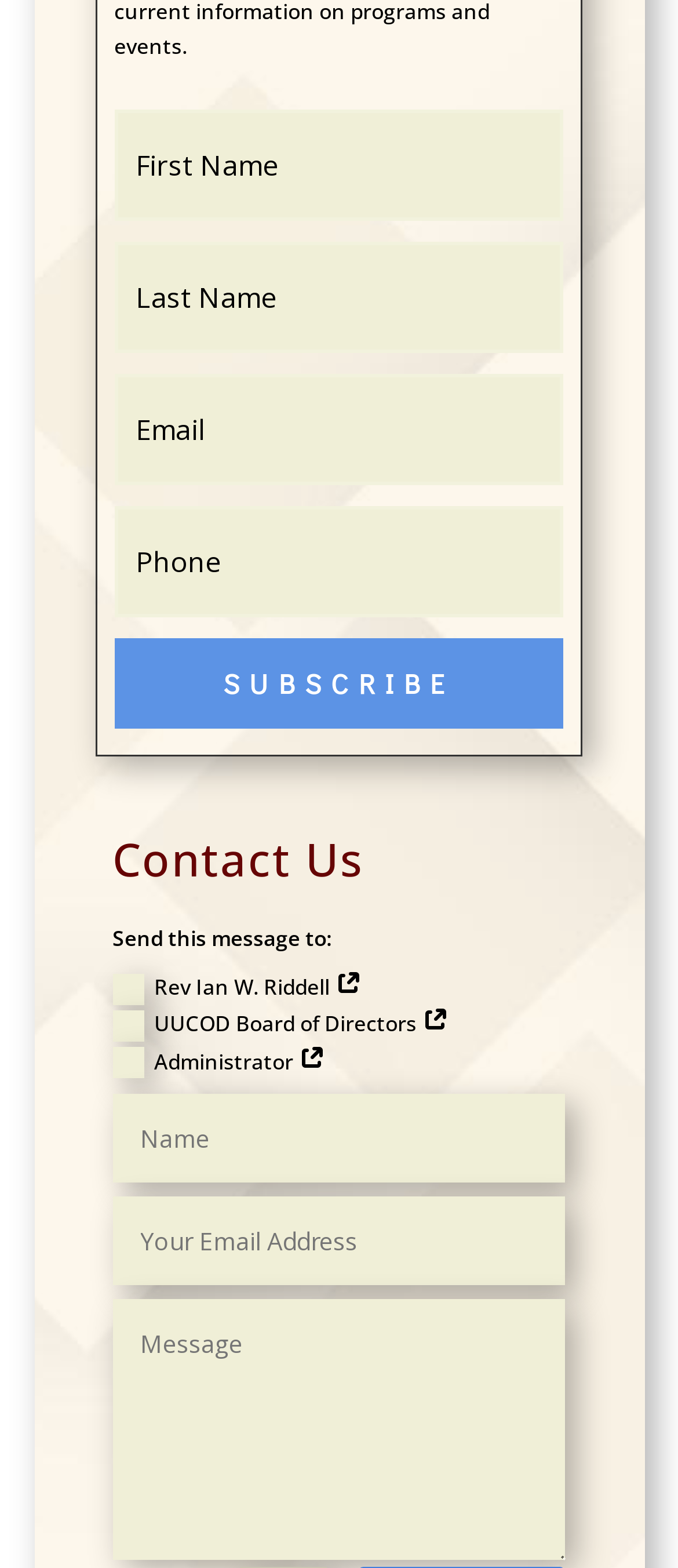Determine the bounding box coordinates for the HTML element mentioned in the following description: "Subscribe". The coordinates should be a list of four floats ranging from 0 to 1, represented as [left, top, right, bottom].

[0.168, 0.406, 0.832, 0.465]